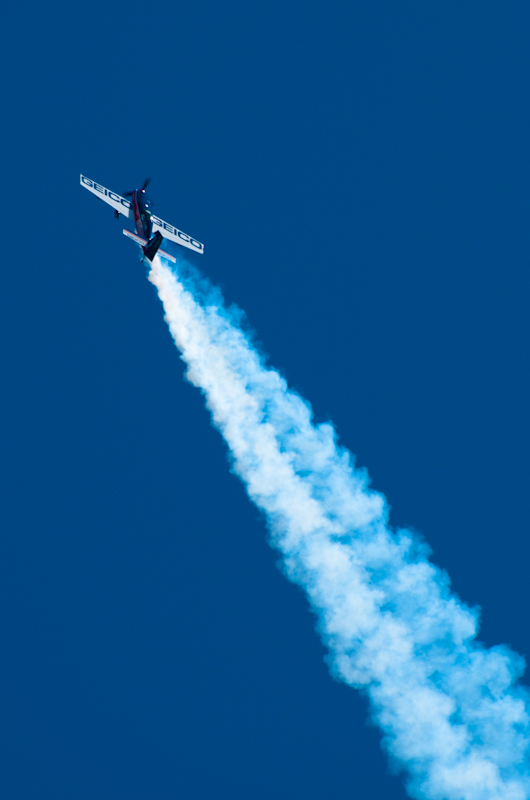Provide a brief response using a word or short phrase to this question:
What is the purpose of the smoke trail?

To emphasize speed